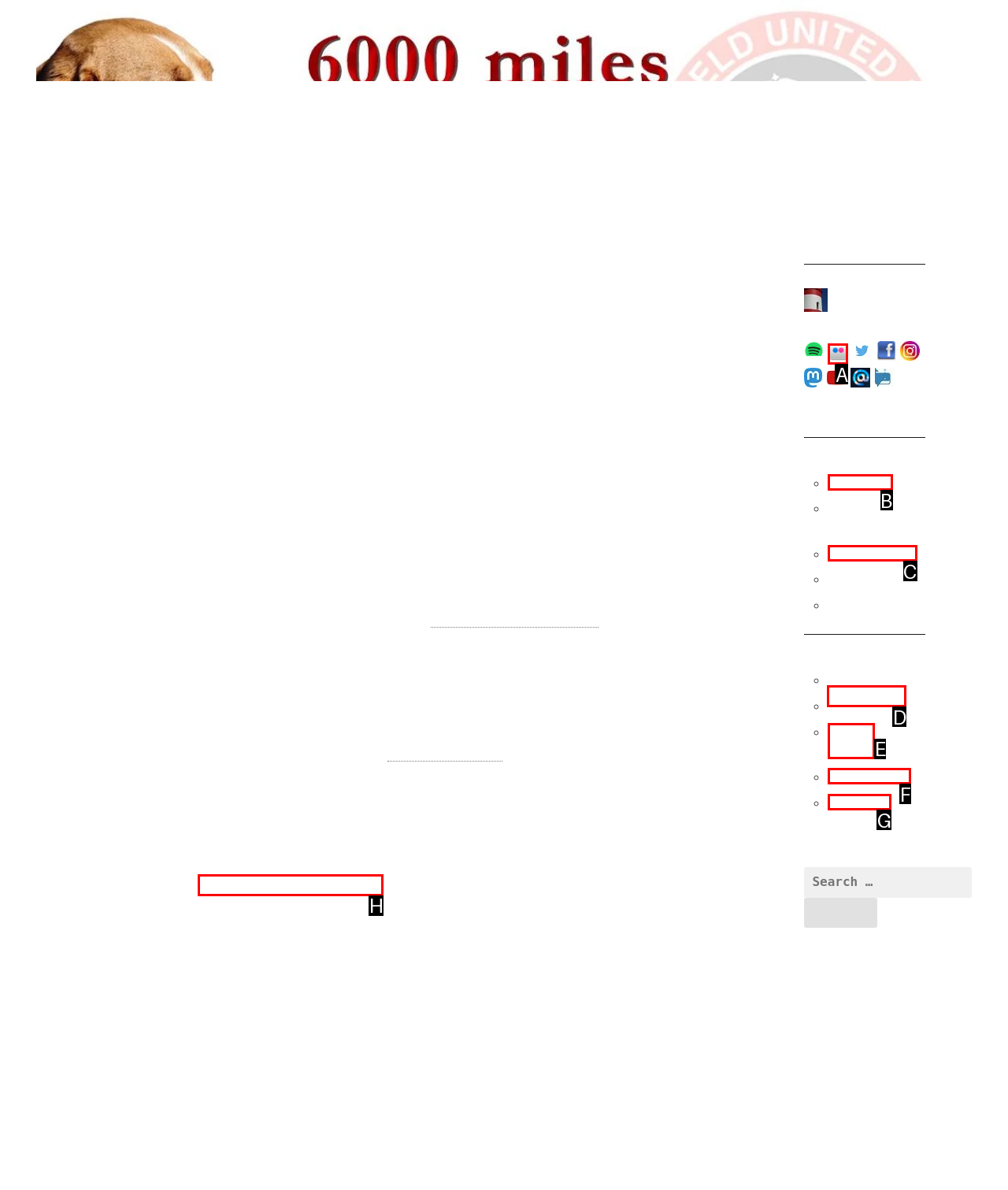Select the appropriate HTML element that needs to be clicked to execute the following task: Click on the 'Lombok News' link. Respond with the letter of the option.

None